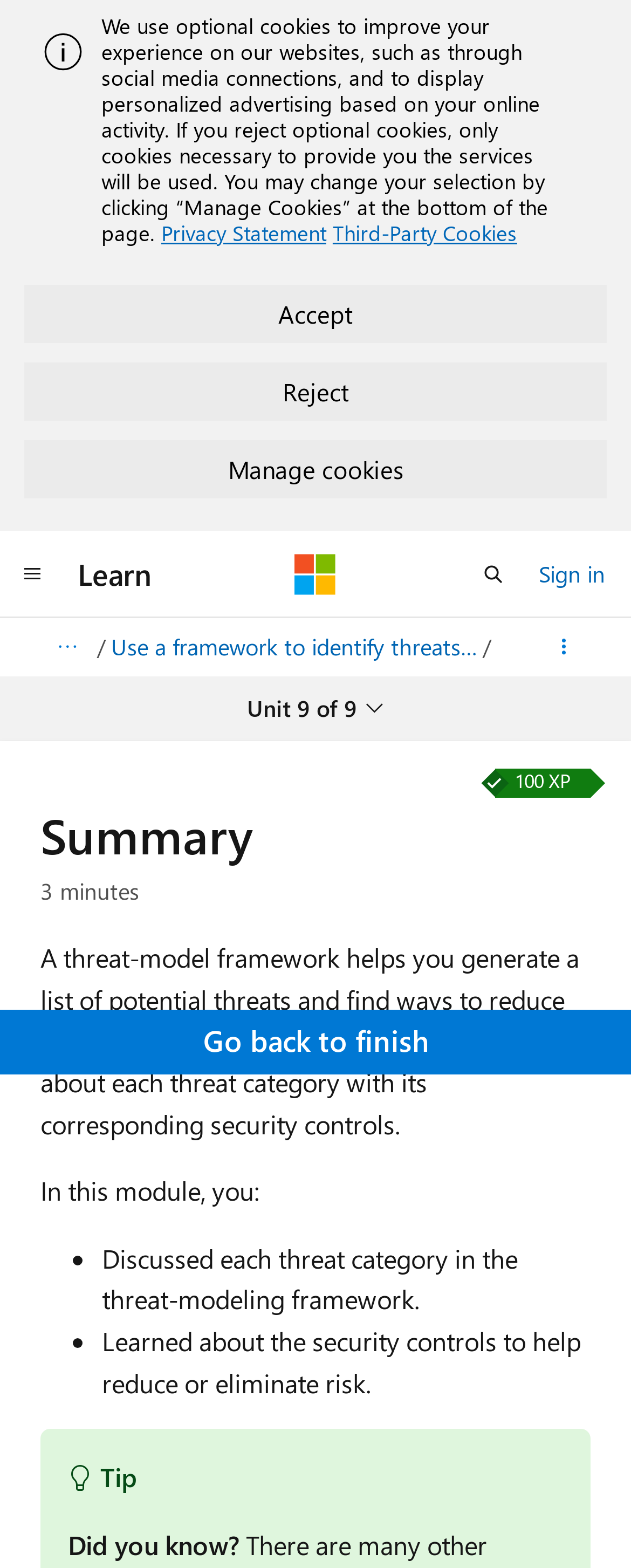Kindly determine the bounding box coordinates for the area that needs to be clicked to execute this instruction: "Open global navigation".

[0.0, 0.347, 0.103, 0.384]